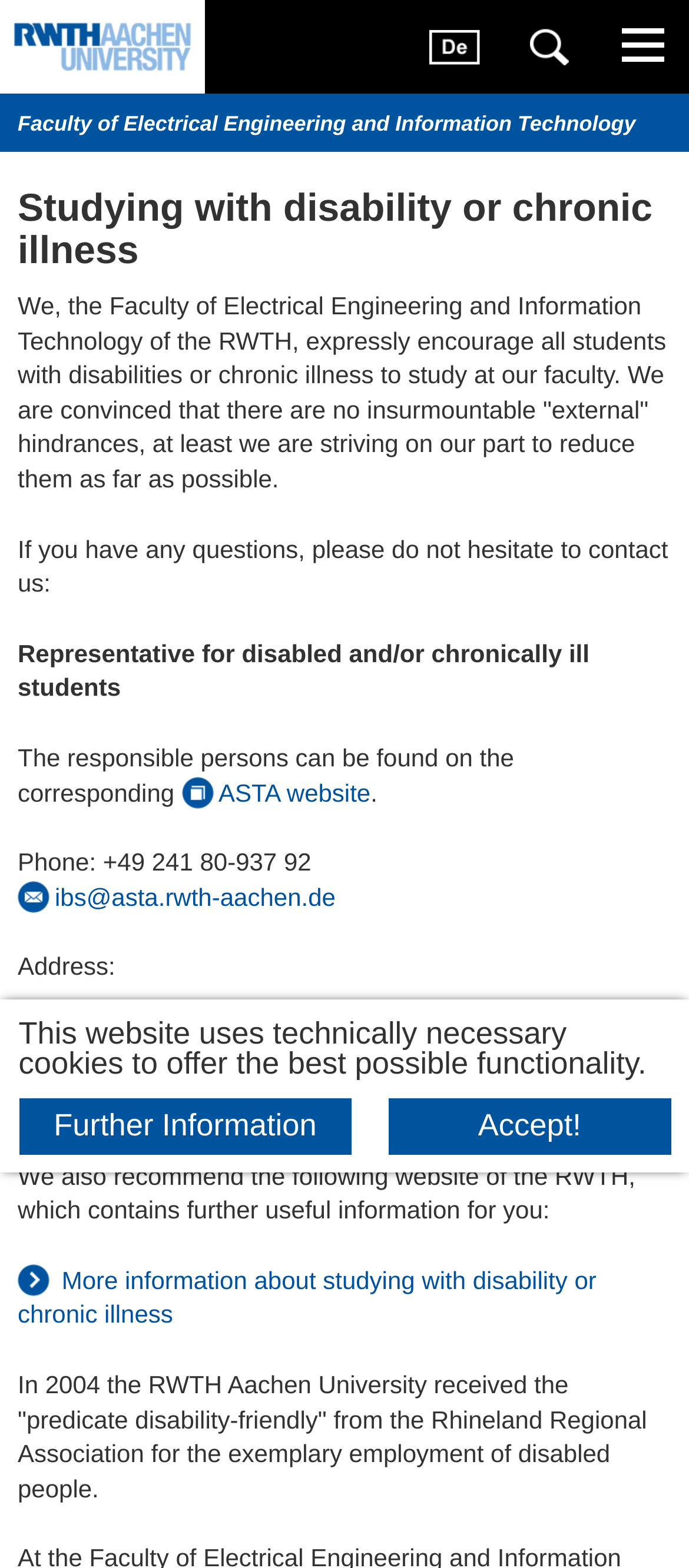Indicate the bounding box coordinates of the clickable region to achieve the following instruction: "View the address of the faculty."

[0.026, 0.607, 0.167, 0.625]